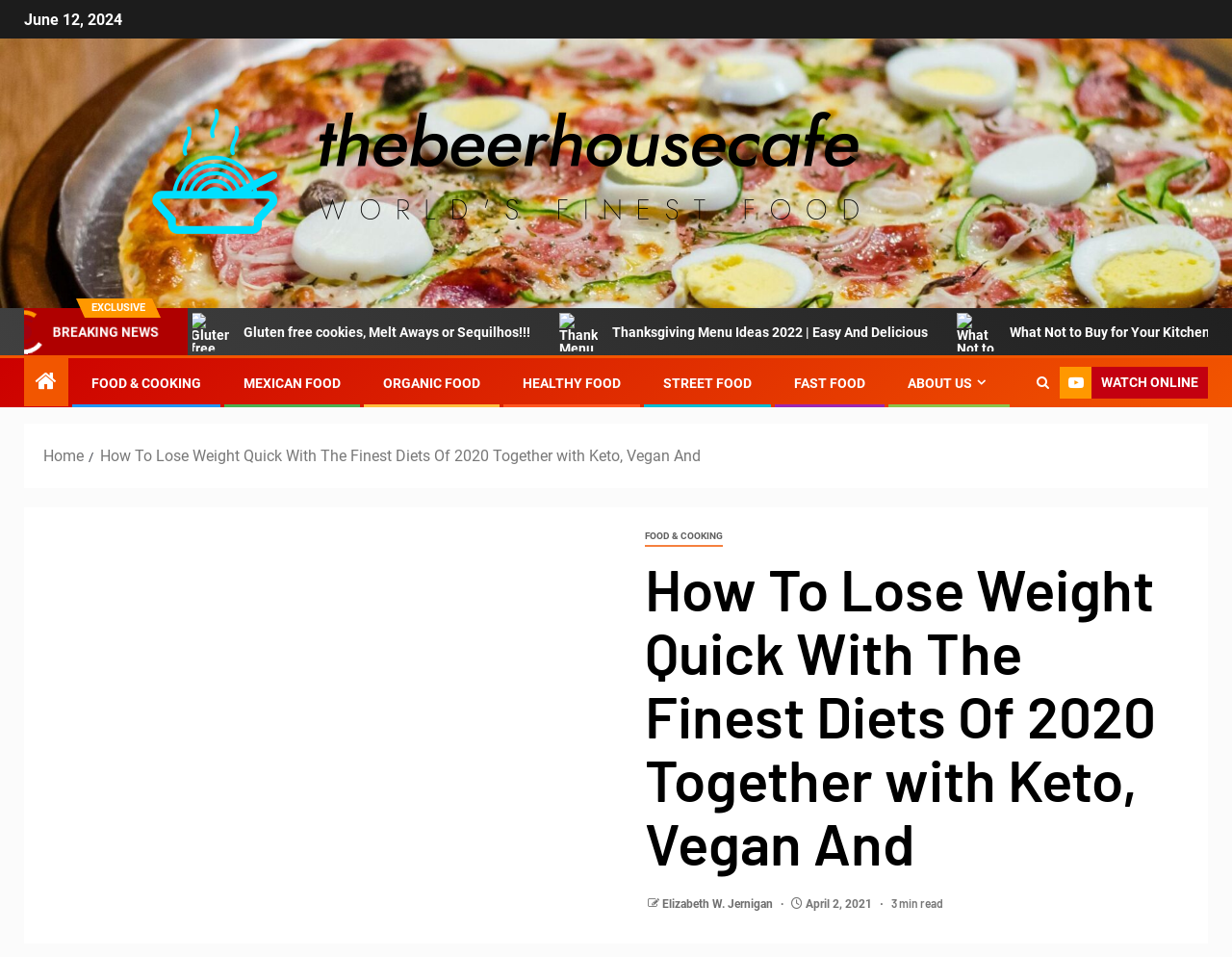Convey a detailed summary of the webpage, mentioning all key elements.

The webpage appears to be a blog or article page focused on weight loss and diets. At the top, there is a date "June 12, 2024" and a link to "thebeerhousecafe" accompanied by an image. Below this, there are two highlighted texts, "EXCLUSIVE" and "BREAKING NEWS", which suggest that the article is important or timely.

The main content of the page is divided into sections, with multiple links to related articles or topics, each accompanied by an image. These links are arranged horizontally across the page, with topics such as "Gluten free cookies", "Thanksgiving Menu Ideas 2022", and "What Not to Buy for Your Kitchen". 

Below these links, there are several categories or tags, including "FOOD & COOKING", "MEXICAN FOOD", "ORGANIC FOOD", and others, which suggest that the webpage is part of a larger website or blog with multiple topics.

On the right side of the page, there is a navigation section with breadcrumbs, showing the current page's location within the website. There are also links to "WATCH ONLINE" and a social media icon.

The main article title, "How To Lose Weight Quick With The Finest Diets Of 2020 Together with Keto, Vegan And", is prominently displayed, followed by the author's name, "Elizabeth W. Jernigan", and the date "April 2, 2021". The article's length is indicated as "3 min read".